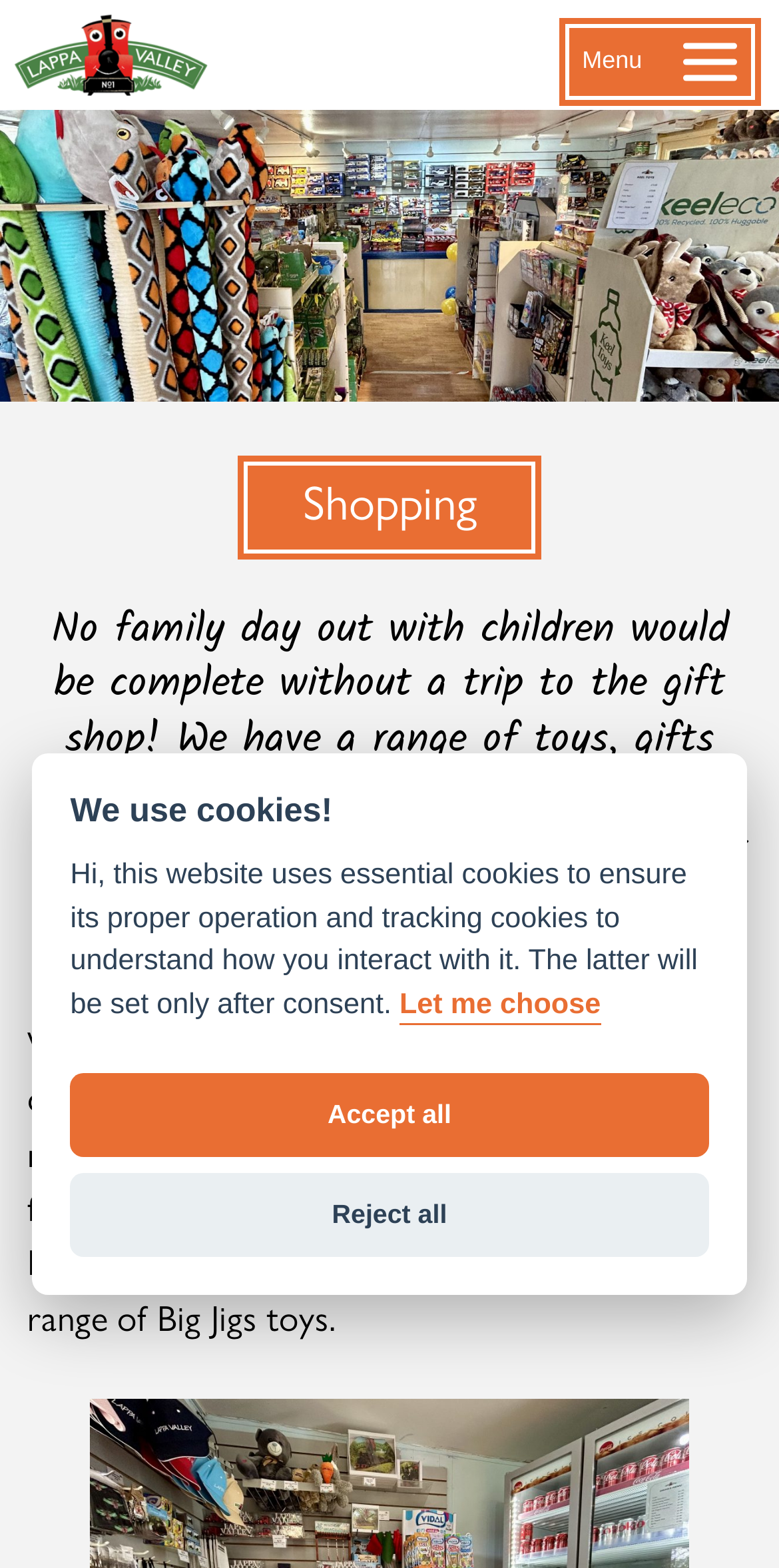Using the information in the image, give a detailed answer to the following question: What is the main purpose of the gift shop?

Based on the webpage content, it is clear that the gift shop is intended to sell a range of toys, gifts, and Lappa Valley merchandise. The text mentions that 'No family day out with children would be complete without a trip to the gift shop!' and lists various types of products available, such as train-related toys, collectors' items, and pocket money toys.